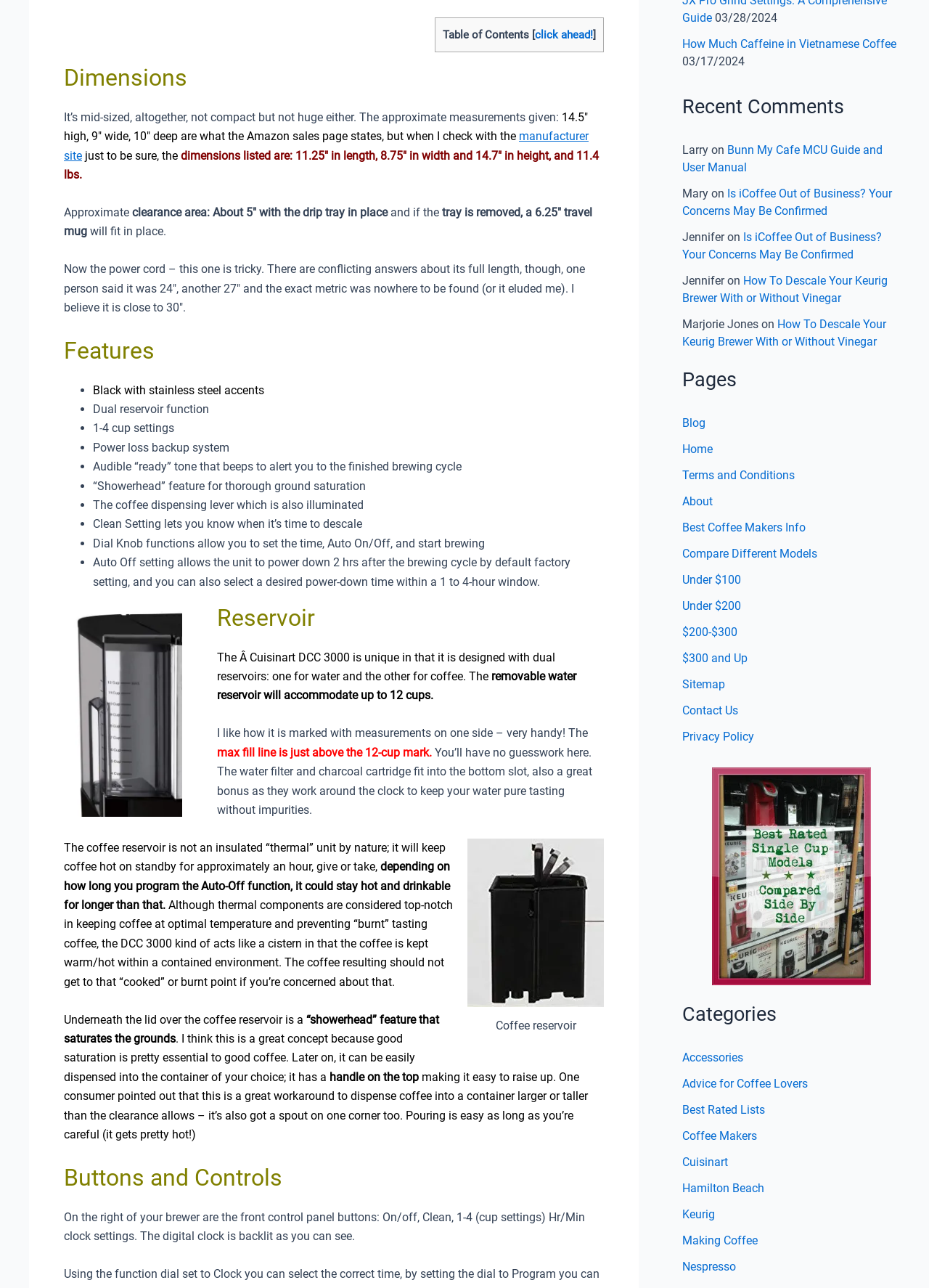Give a short answer using one word or phrase for the question:
What is the function of the dial knob?

To set the time, Auto On/Off, and start brewing